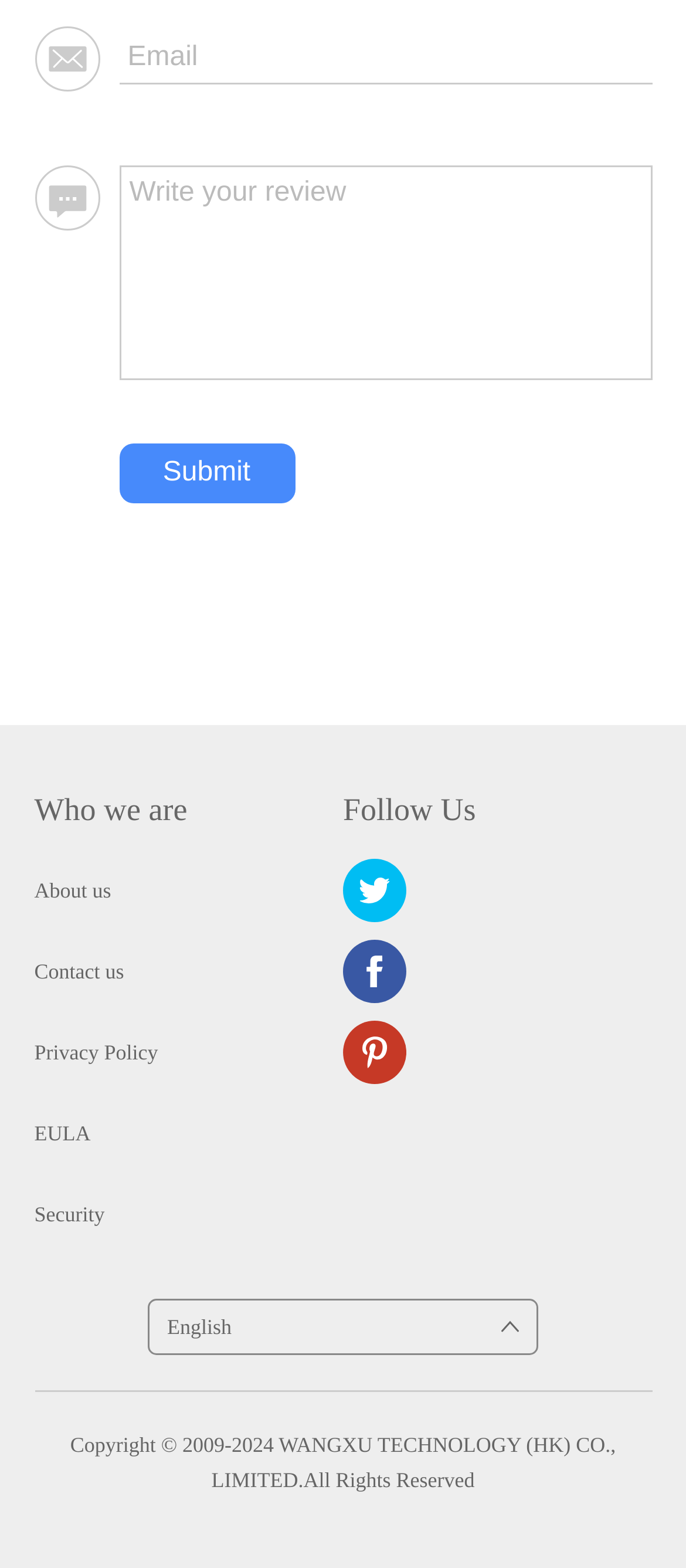Identify the bounding box coordinates of the region I need to click to complete this instruction: "Enter email".

[0.173, 0.02, 0.95, 0.054]